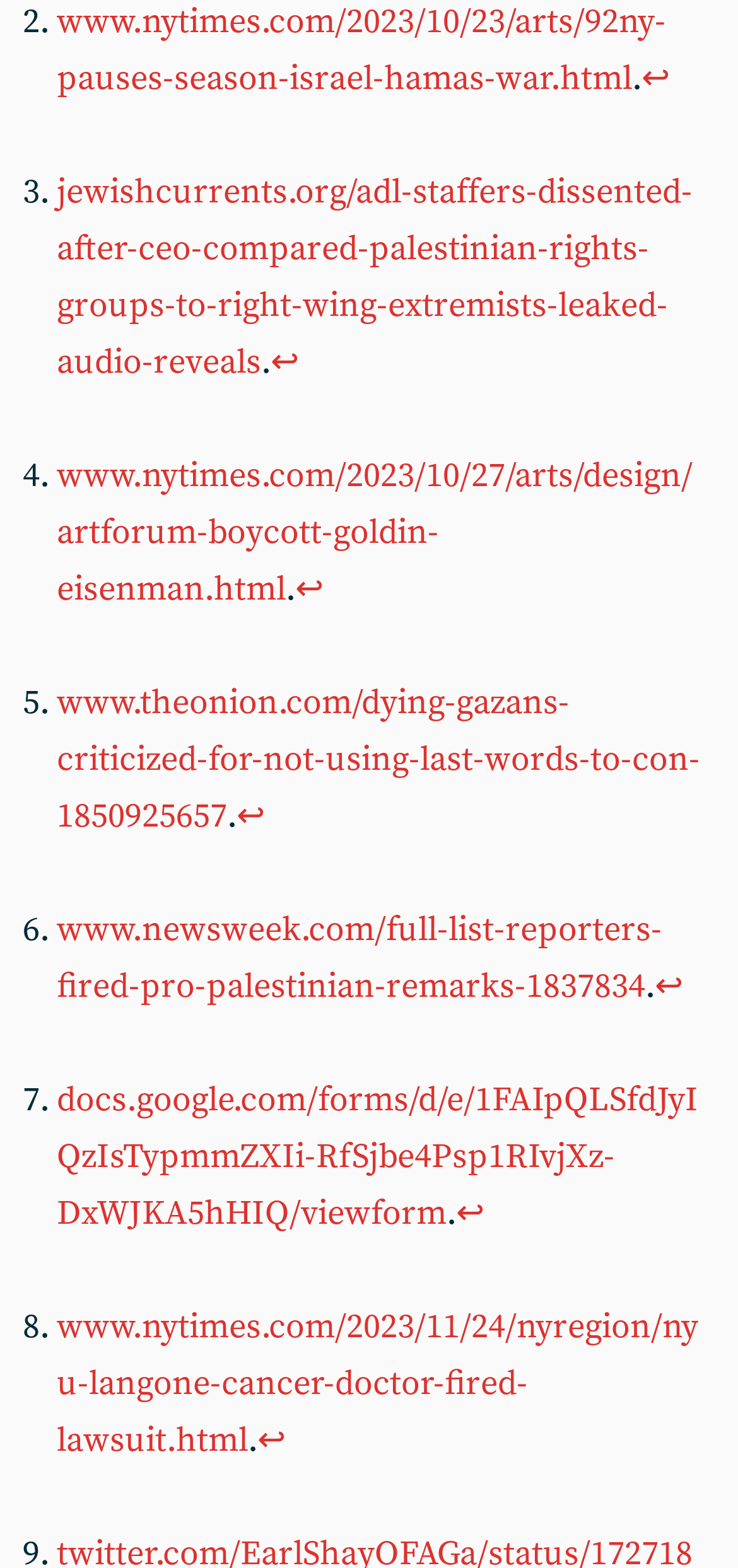Answer the question using only a single word or phrase: 
What is the last link on the webpage?

www.nytimes.com